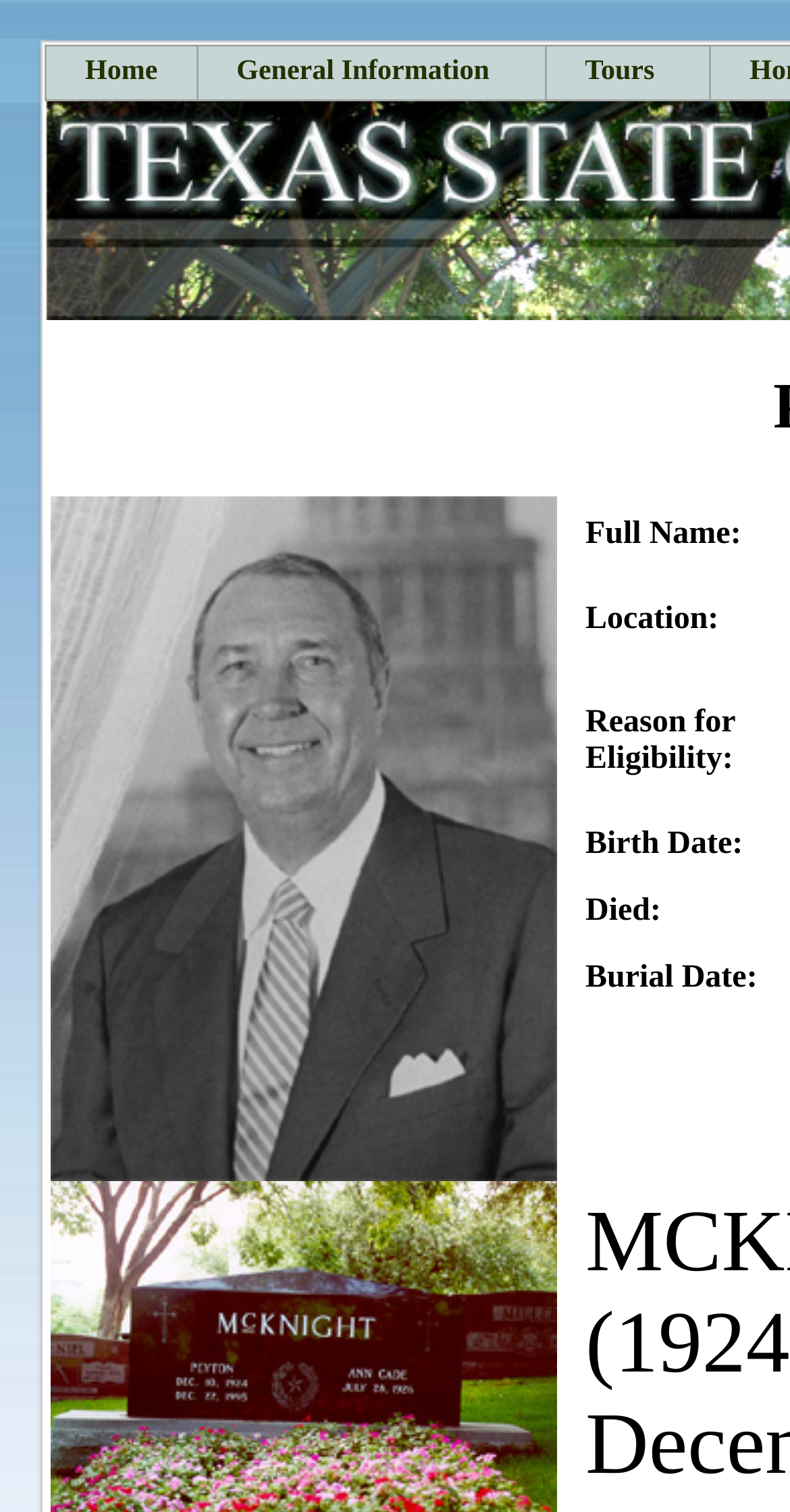Using the provided element description: "Tours", identify the bounding box coordinates. The coordinates should be four floats between 0 and 1 in the order [left, top, right, bottom].

[0.691, 0.031, 0.898, 0.066]